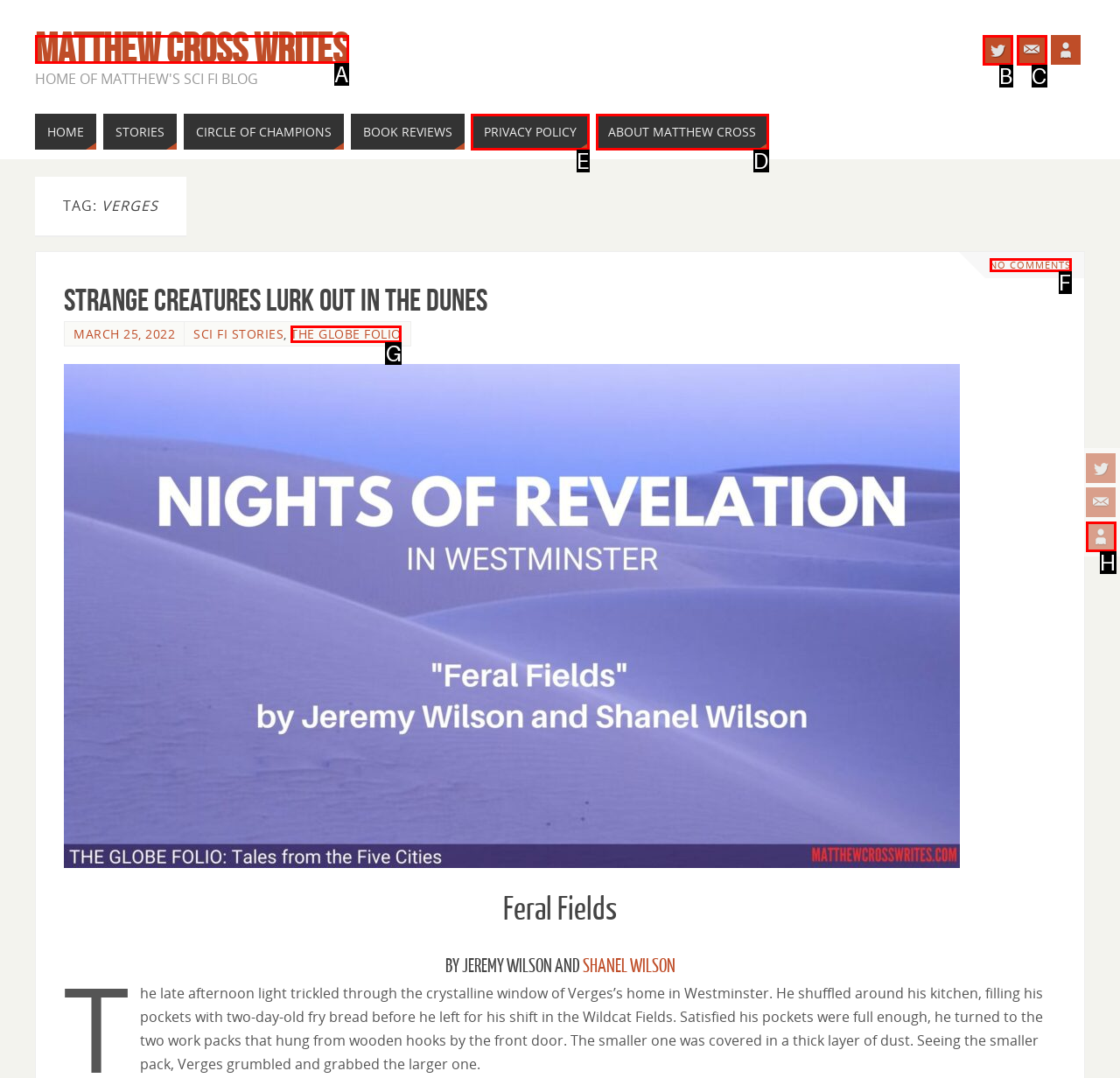Determine which letter corresponds to the UI element to click for this task: check PRIVACY POLICY
Respond with the letter from the available options.

E